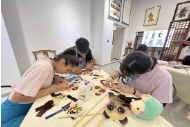Give a short answer using one word or phrase for the question:
What is the dominant color of the walls in the backdrop?

light-colored